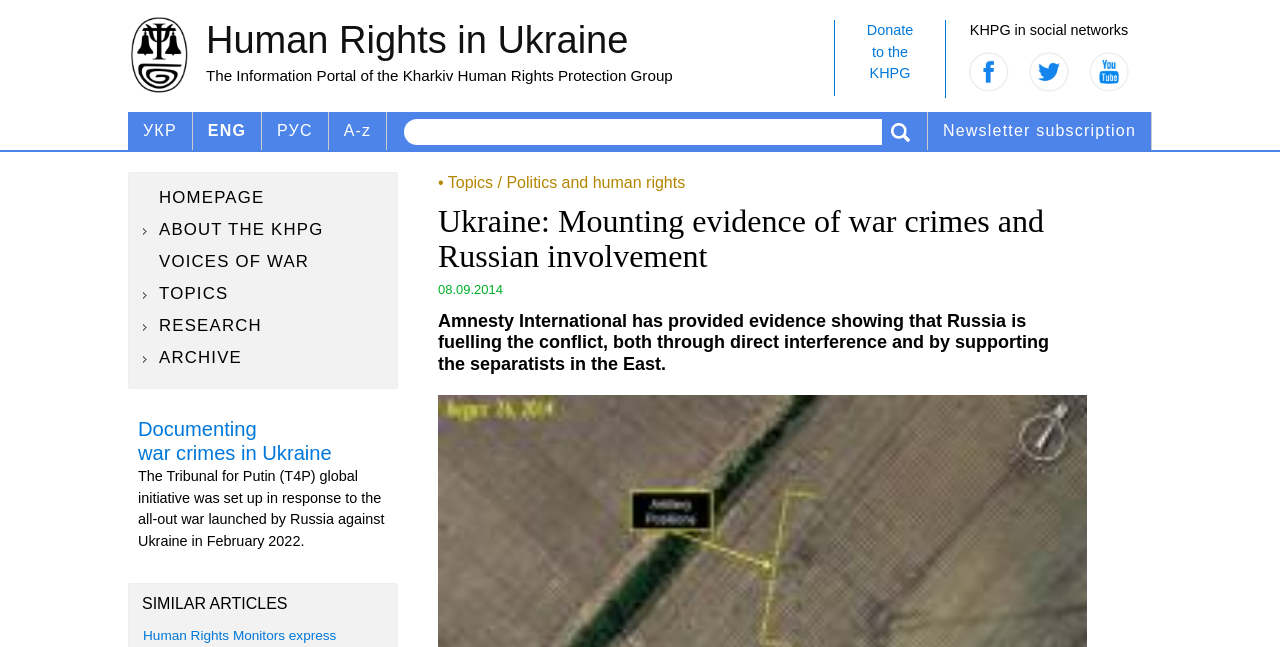What is the topic of the article?
Please respond to the question with a detailed and well-explained answer.

The topic of the article can be determined by reading the static text 'Ukraine: Mounting evidence of war crimes and Russian involvement' which is a heading on the webpage, and also by reading the content of the article which mentions war crimes and Russian involvement in Ukraine.